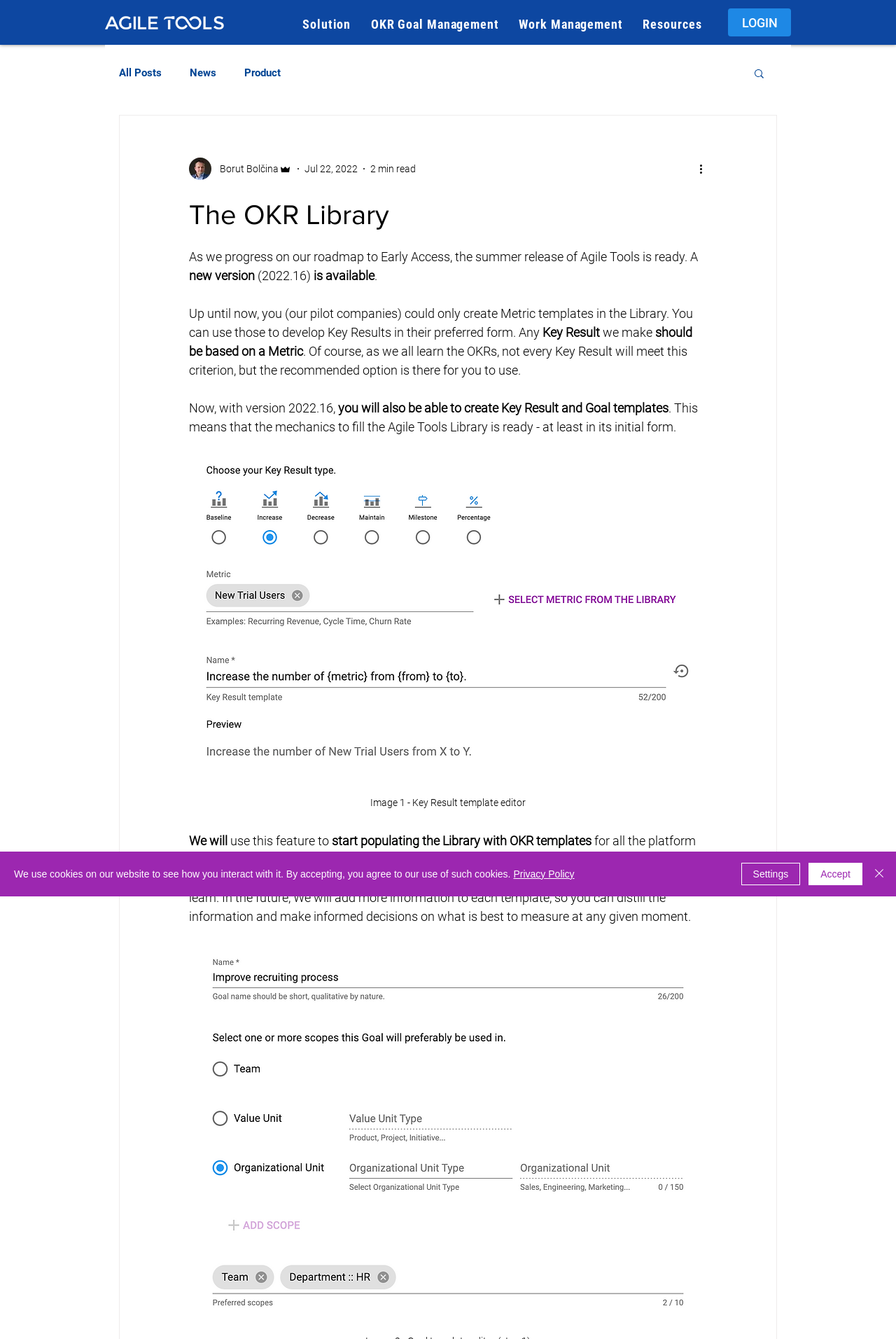What is the version of Agile Tools mentioned in the blog post?
We need a detailed and meticulous answer to the question.

The blog post mentions that the summer release of Agile Tools, version 2022.16, is available. This version allows users to create Key Result and Goal templates.